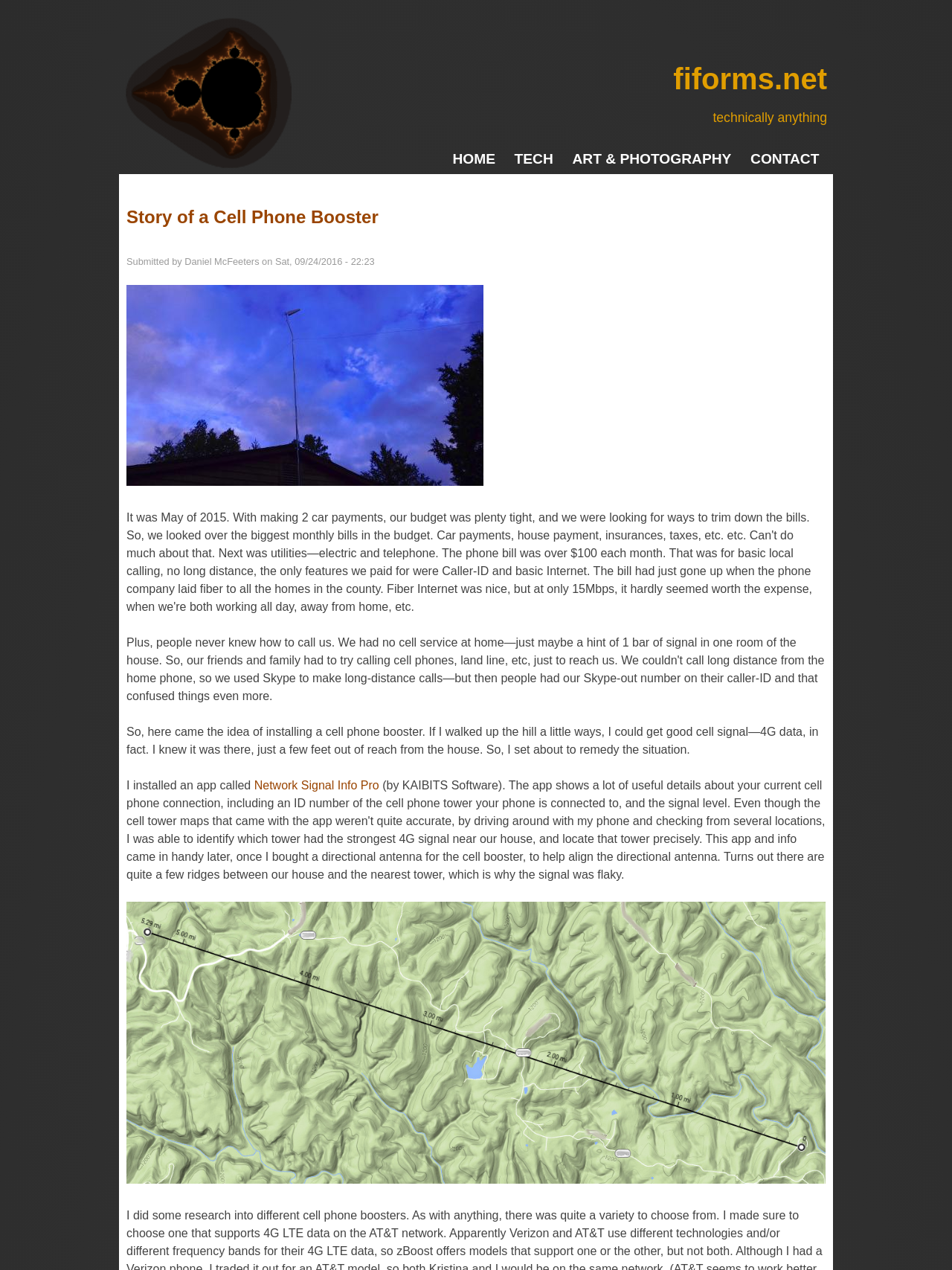Locate the bounding box coordinates of the area where you should click to accomplish the instruction: "Contact us".

None